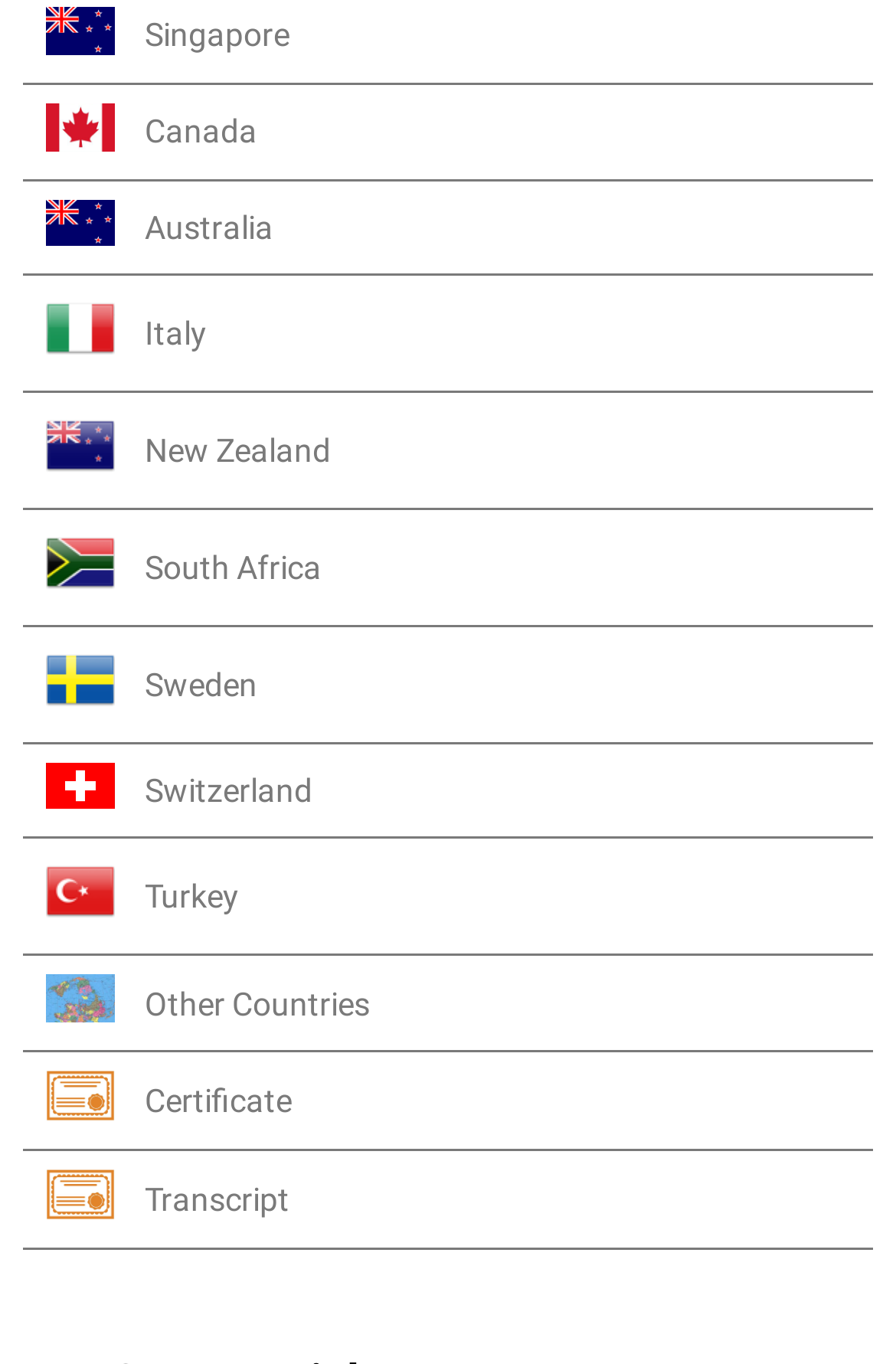Given the description "Other Countries", provide the bounding box coordinates of the corresponding UI element.

[0.026, 0.701, 0.974, 0.772]